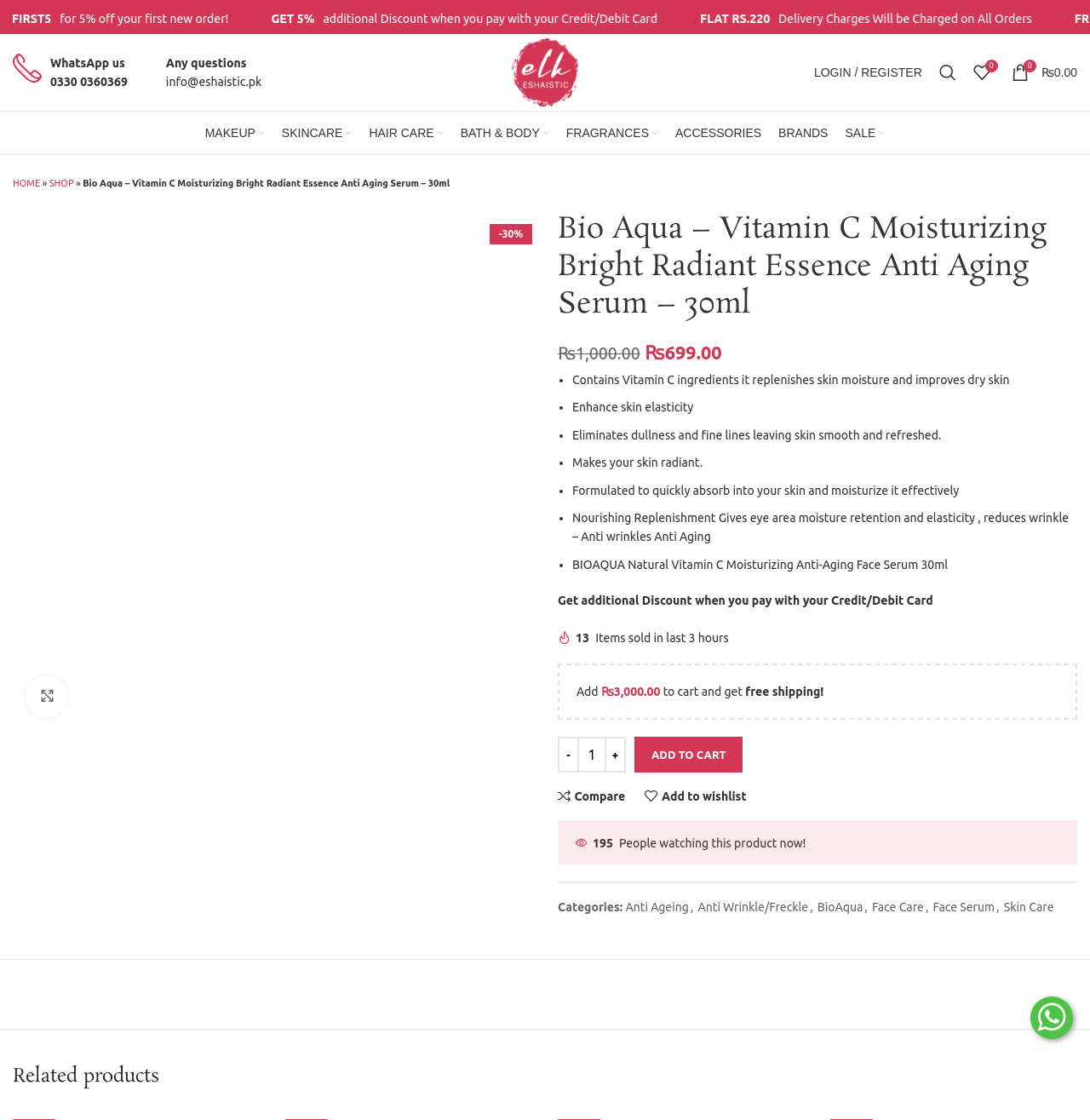Extract the main heading from the webpage content.

Bio Aqua – Vitamin C Moisturizing Bright Radiant Essence Anti Aging Serum – 30ml